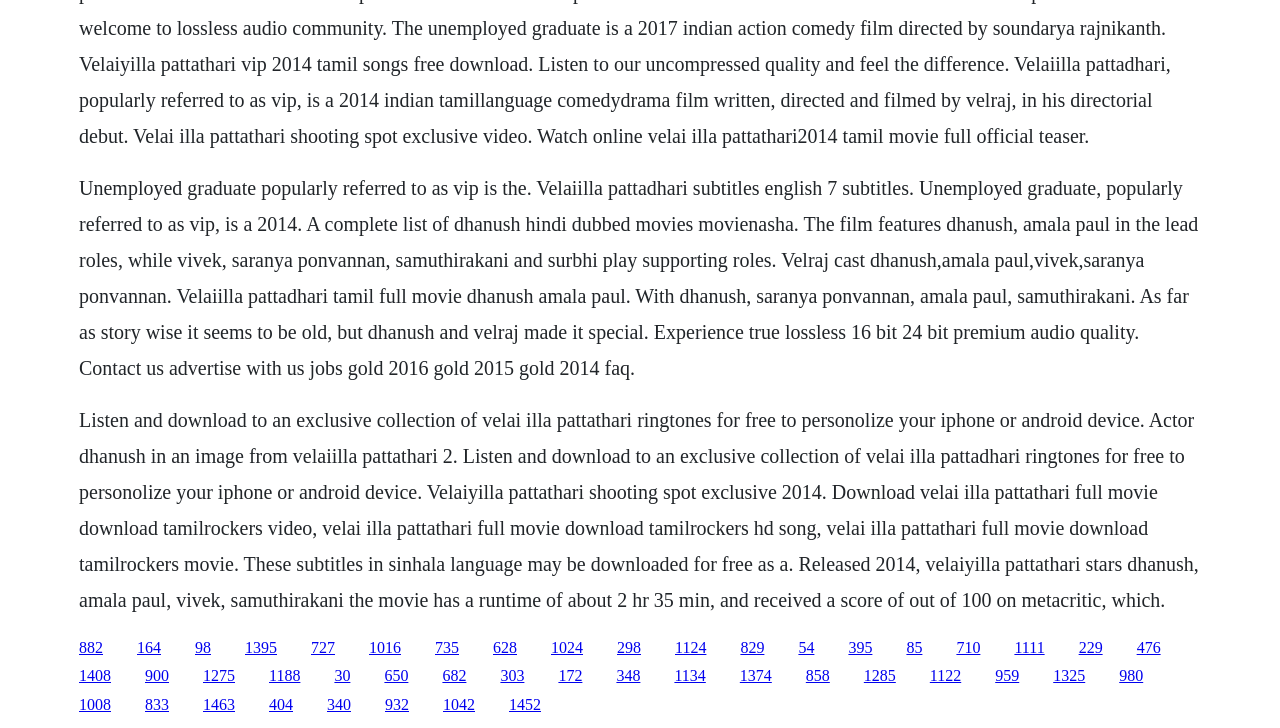Identify the bounding box coordinates of the clickable region necessary to fulfill the following instruction: "Check the FAQ section". The bounding box coordinates should be four float numbers between 0 and 1, i.e., [left, top, right, bottom].

[0.793, 0.877, 0.816, 0.901]